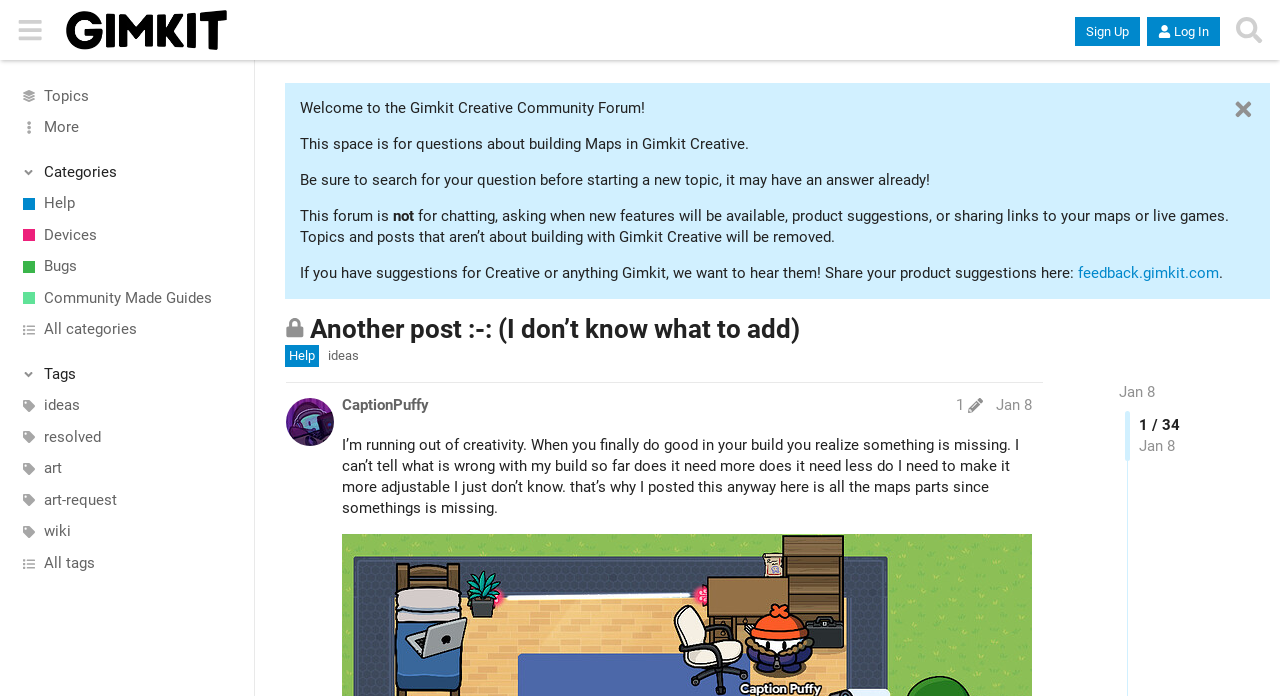Predict the bounding box of the UI element based on this description: "wiki".

[0.0, 0.742, 0.199, 0.787]